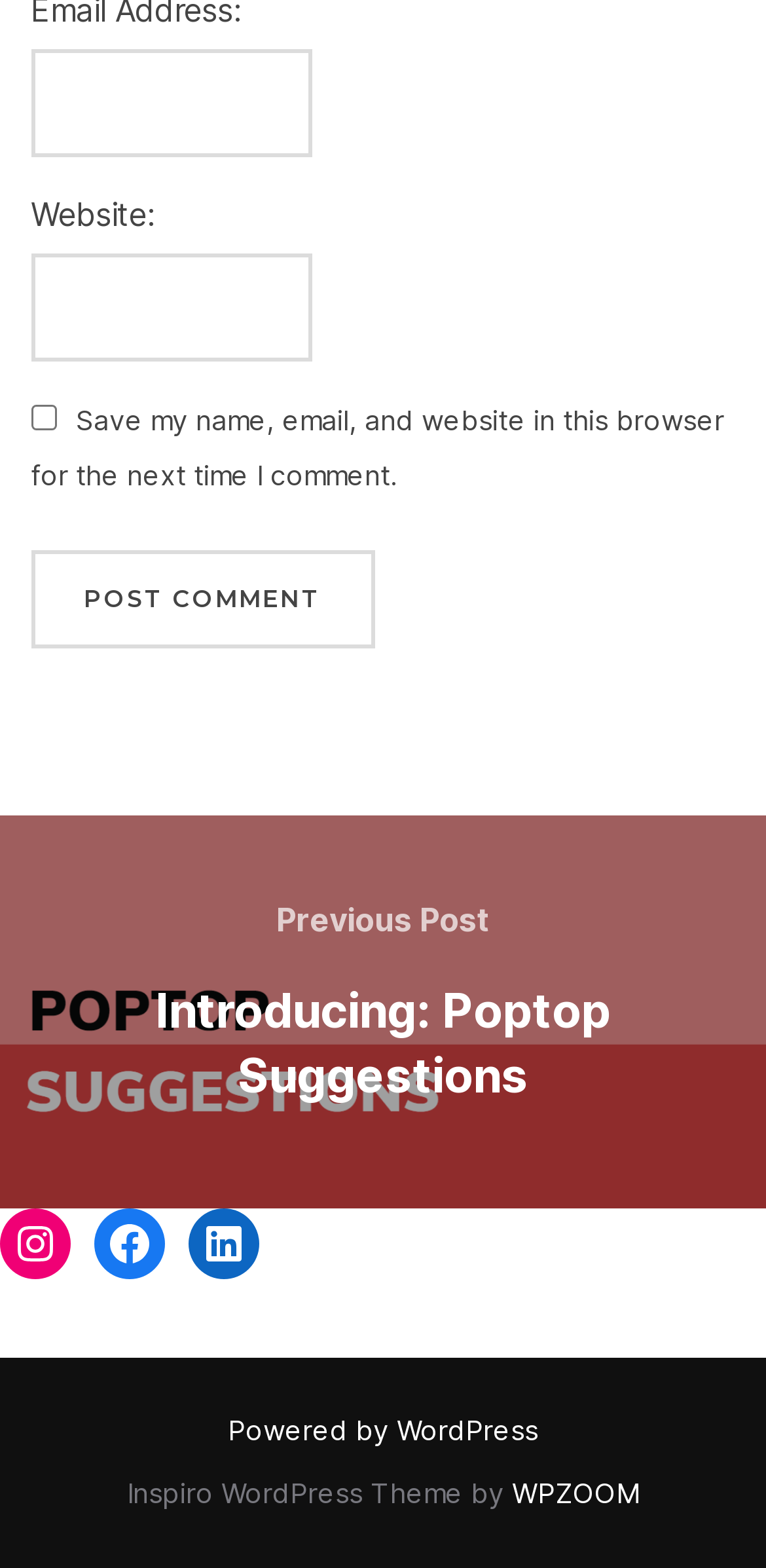Provide the bounding box coordinates of the HTML element this sentence describes: "Facebook". The bounding box coordinates consist of four float numbers between 0 and 1, i.e., [left, top, right, bottom].

[0.123, 0.77, 0.215, 0.815]